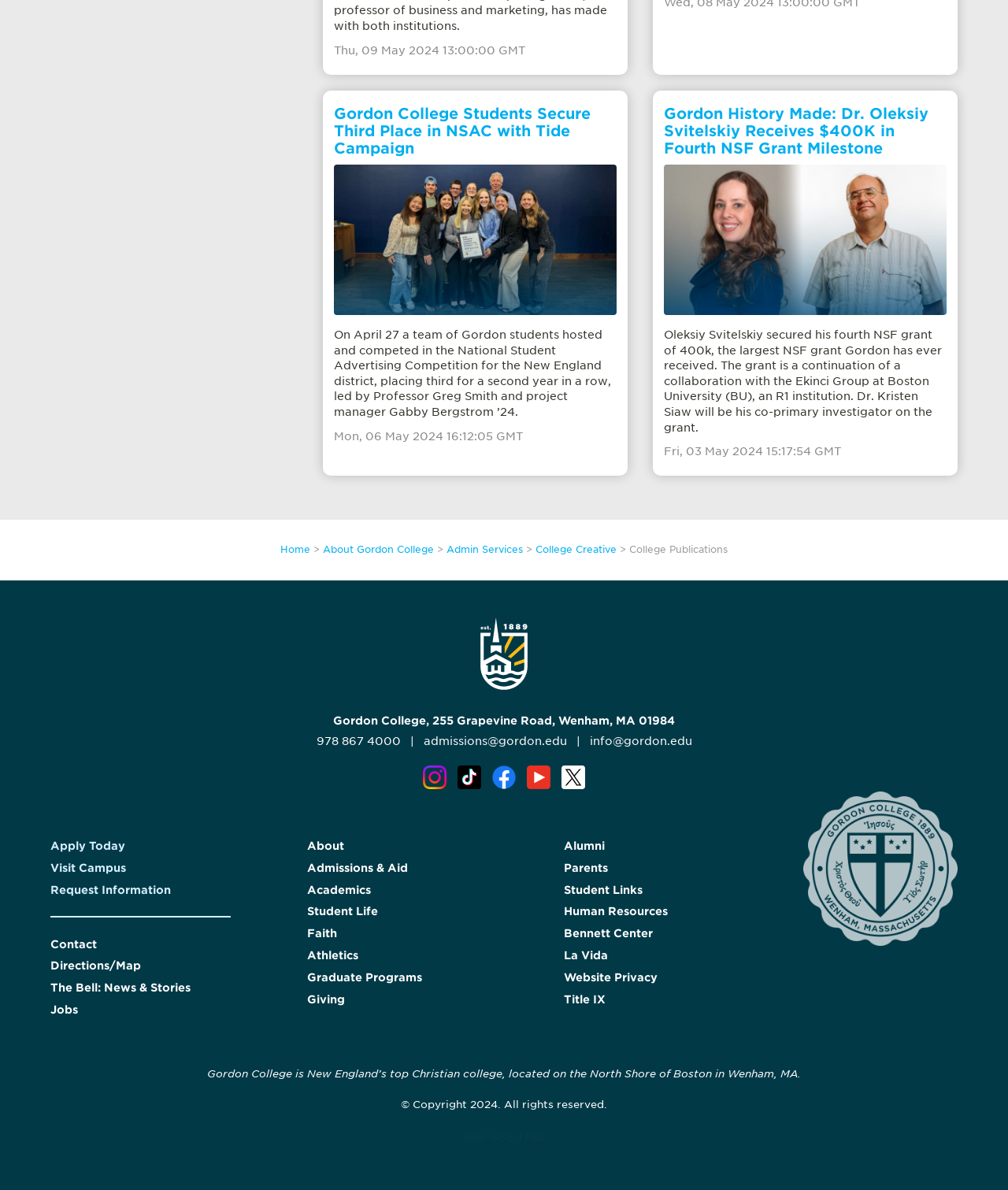Please identify the bounding box coordinates of the clickable area that will allow you to execute the instruction: "Visit the 'About Gordon College' page".

[0.32, 0.458, 0.43, 0.467]